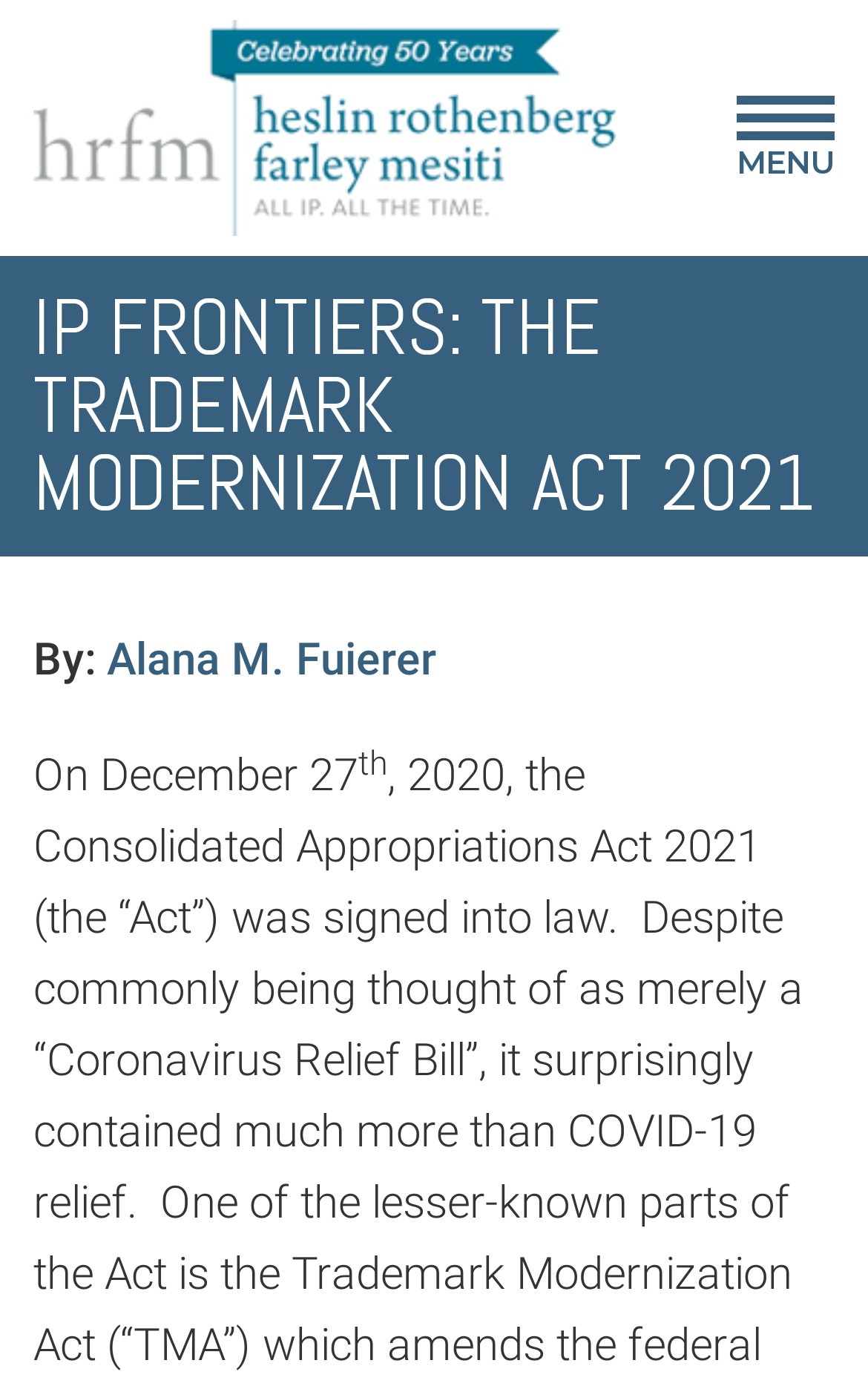Give a detailed account of the webpage, highlighting key information.

The webpage is about the Trademark Modernization Act 2021, with a main heading "IP FRONTIERS: THE TRADEMARK MODERNIZATION ACT 2021" located near the top of the page. Below the main heading, there is a section with the author's name, "Alana M. Fuierer", and the date "On December 27" followed by a superscript "th". 

On the top-left corner, there is a link with no text. On the top-right corner, there is a button labeled "Main Menu" with the text "MENU" inside.